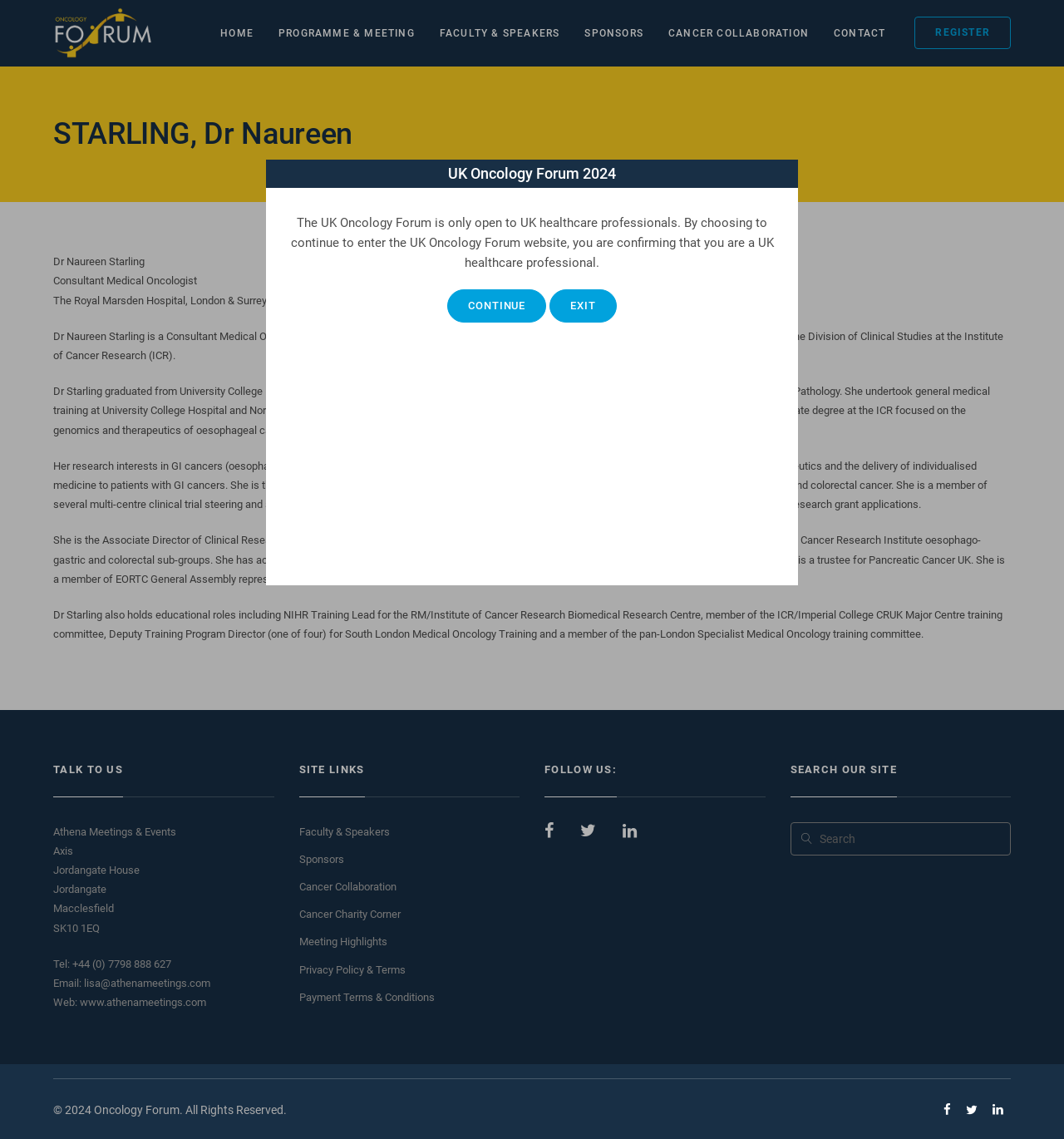What is Dr Naureen Starling's profession?
Answer the question with a single word or phrase derived from the image.

Consultant Medical Oncologist